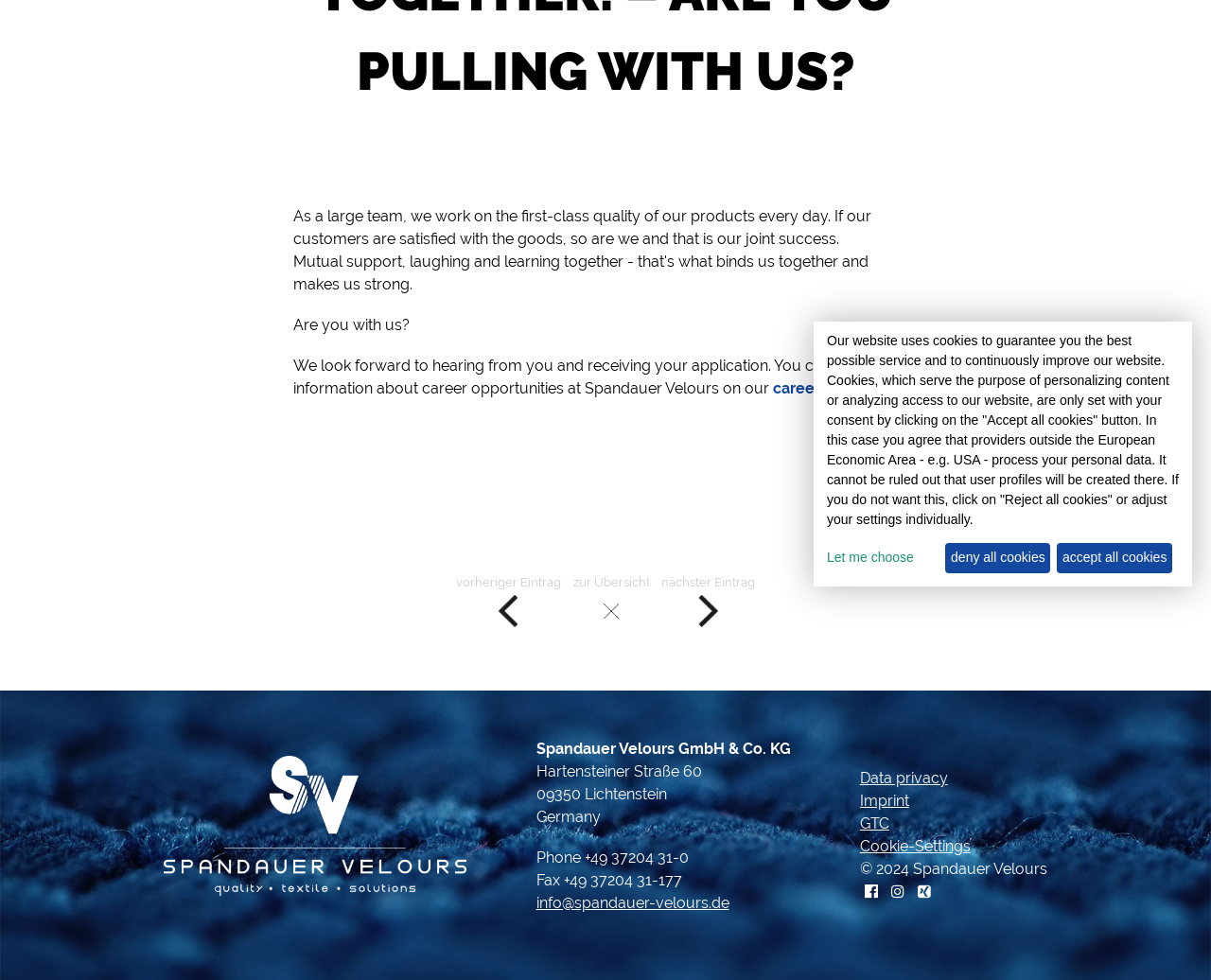Determine the bounding box coordinates for the UI element matching this description: "info@spandauer-velours.de".

[0.443, 0.912, 0.602, 0.93]